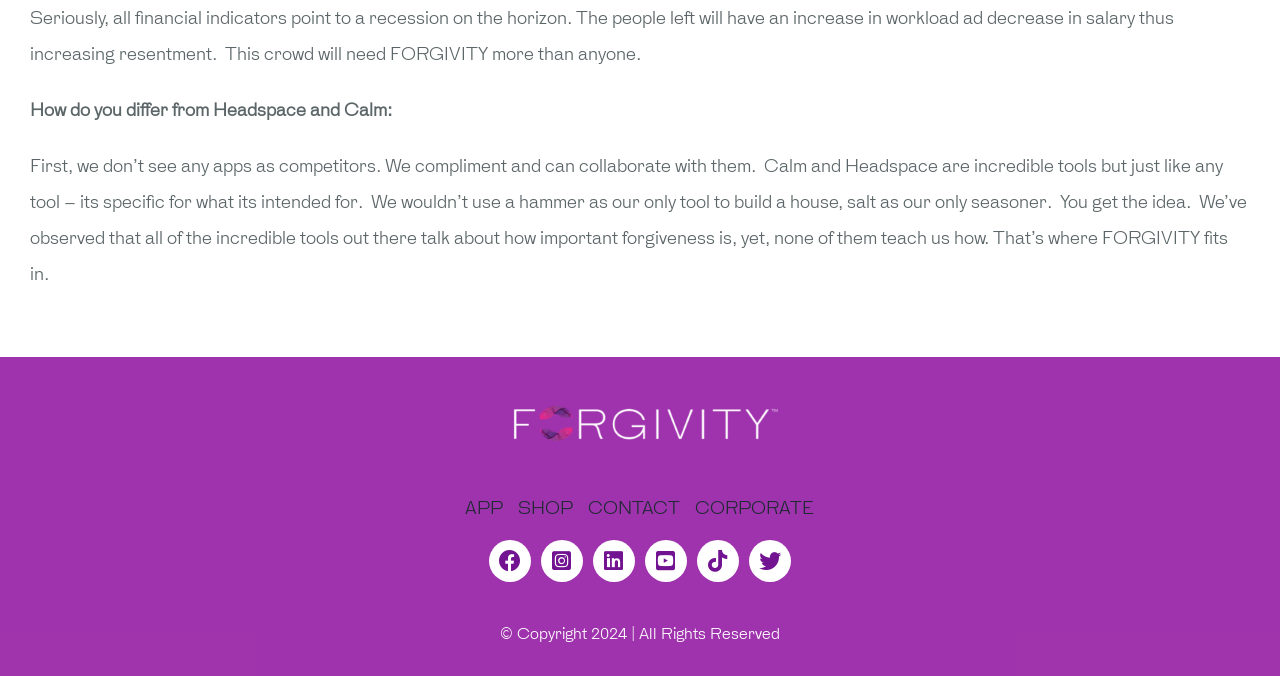Predict the bounding box coordinates of the UI element that matches this description: "Go to Top". The coordinates should be in the format [left, top, right, bottom] with each value between 0 and 1.

[0.904, 0.895, 0.941, 0.947]